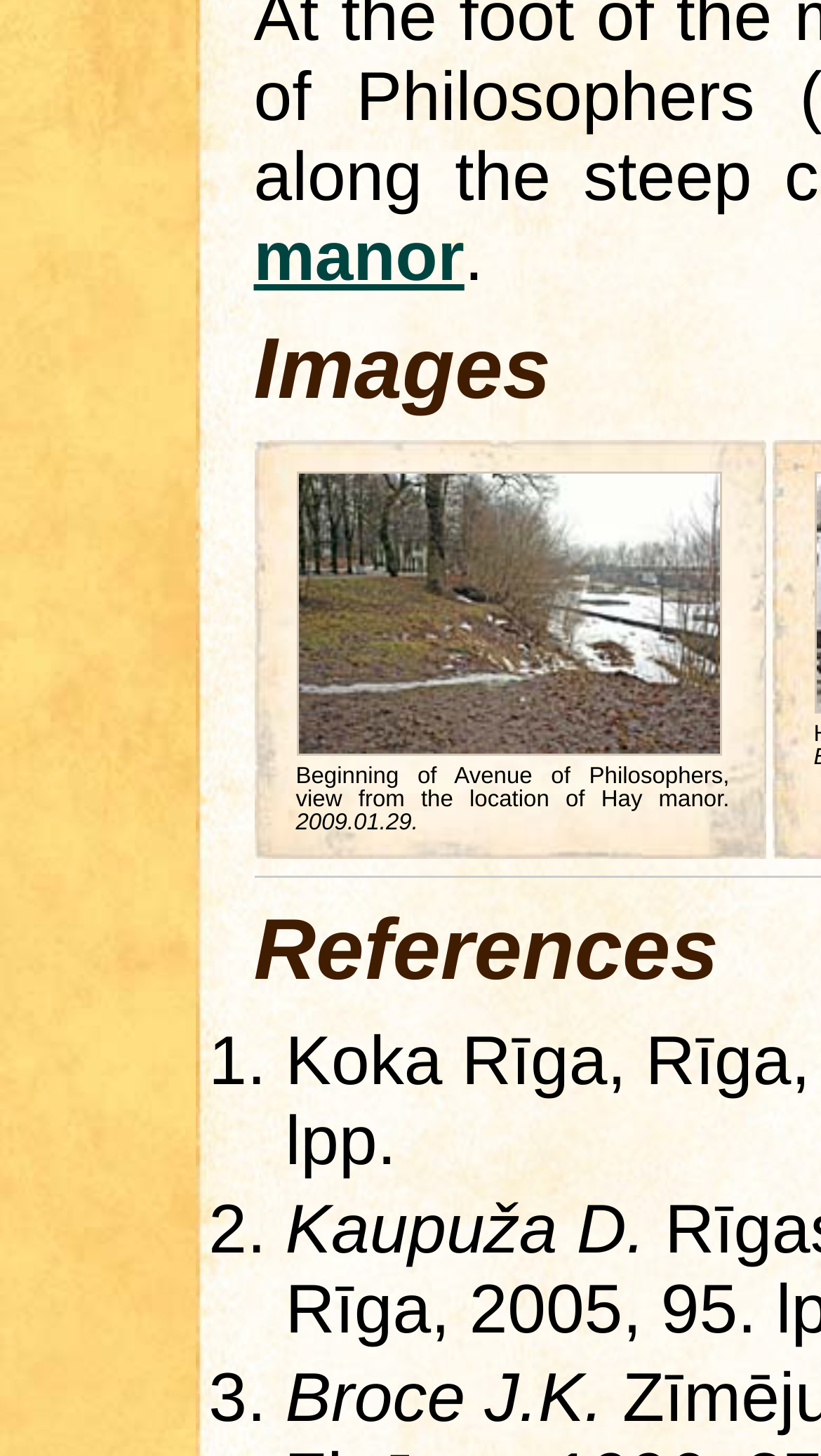How many list markers are there?
Examine the image and give a concise answer in one word or a short phrase.

3